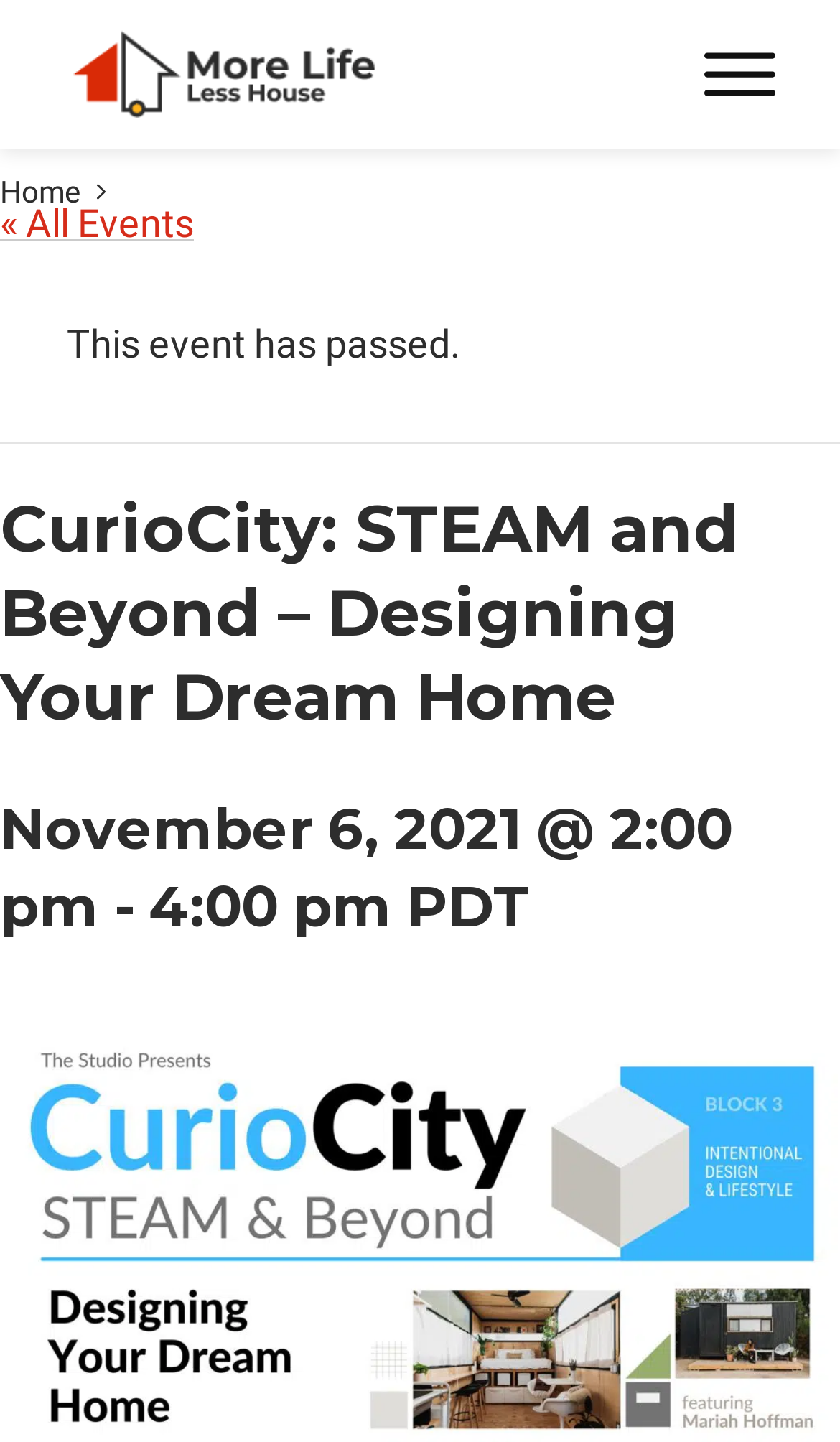What is the date of the event?
Based on the visual content, answer with a single word or a brief phrase.

November 6, 2021